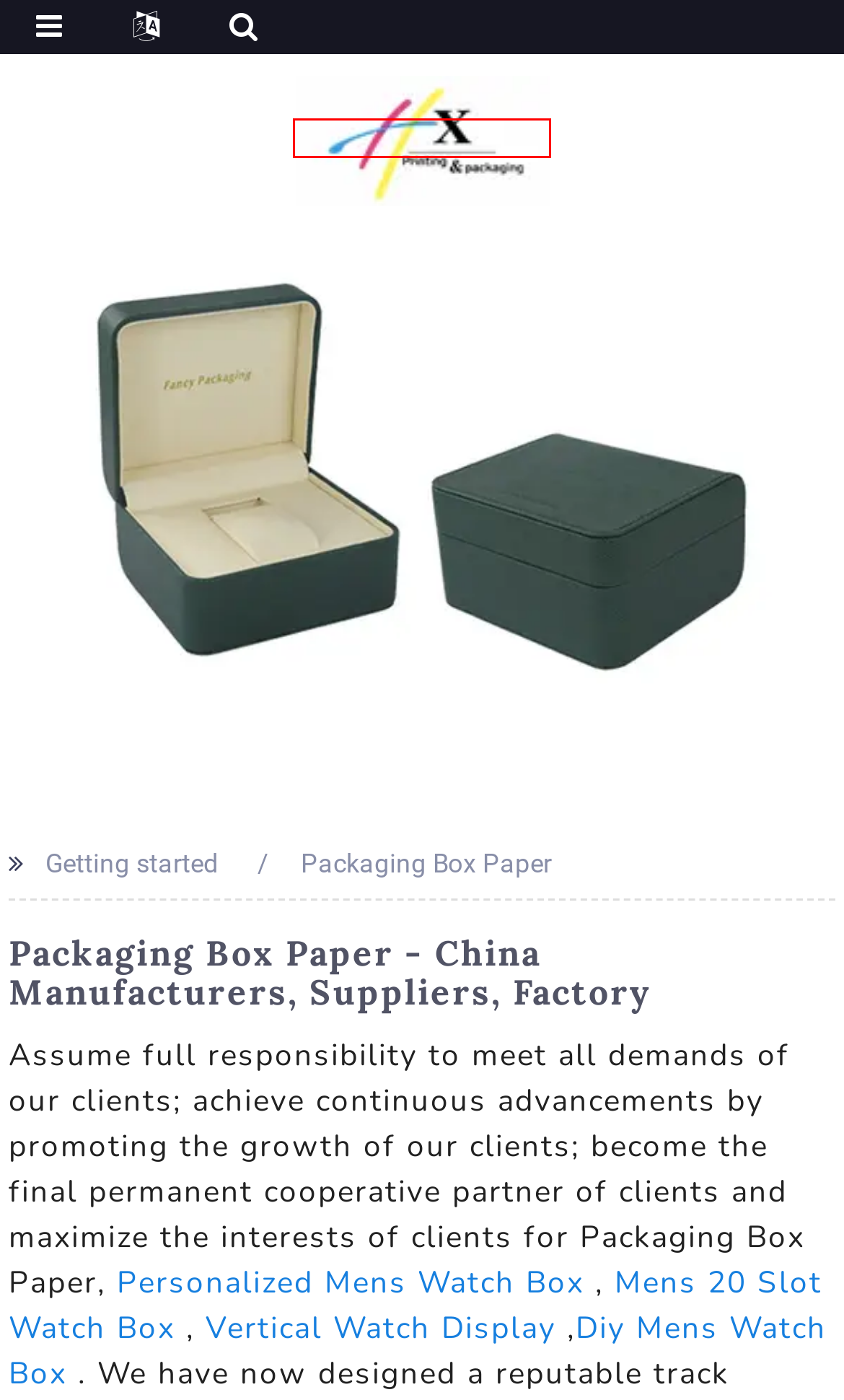A screenshot of a webpage is given with a red bounding box around a UI element. Choose the description that best matches the new webpage shown after clicking the element within the red bounding box. Here are the candidates:
A. Wholesale Mens 20 Slot Watch Box Manufacturer and Supplier, Factory | Huaxin
B. Wholesale Diy Mens Watch Box Manufacturer and Supplier, Factory | Huaxin
C. Wooden Watch Box Manufacturers - China Wooden Watch Box Factory & Suppliers
D. Wholesale Personalized Mens Watch Box Manufacturer and Supplier, Factory | Huaxin
E. Custom Packaging Box & Display Manufacturer Since 1994 | HuaXin
F. Wholesale Vertical Watch Display Manufacturer and Supplier, Factory | Huaxin
G. Wholesale full color printing paper lipstick packaging box Manufacturer and Supplier | Huaxin
H. Wholesale Acrylic Watch Display Stand Manufacturer and Supplier, Factory | Huaxin

E